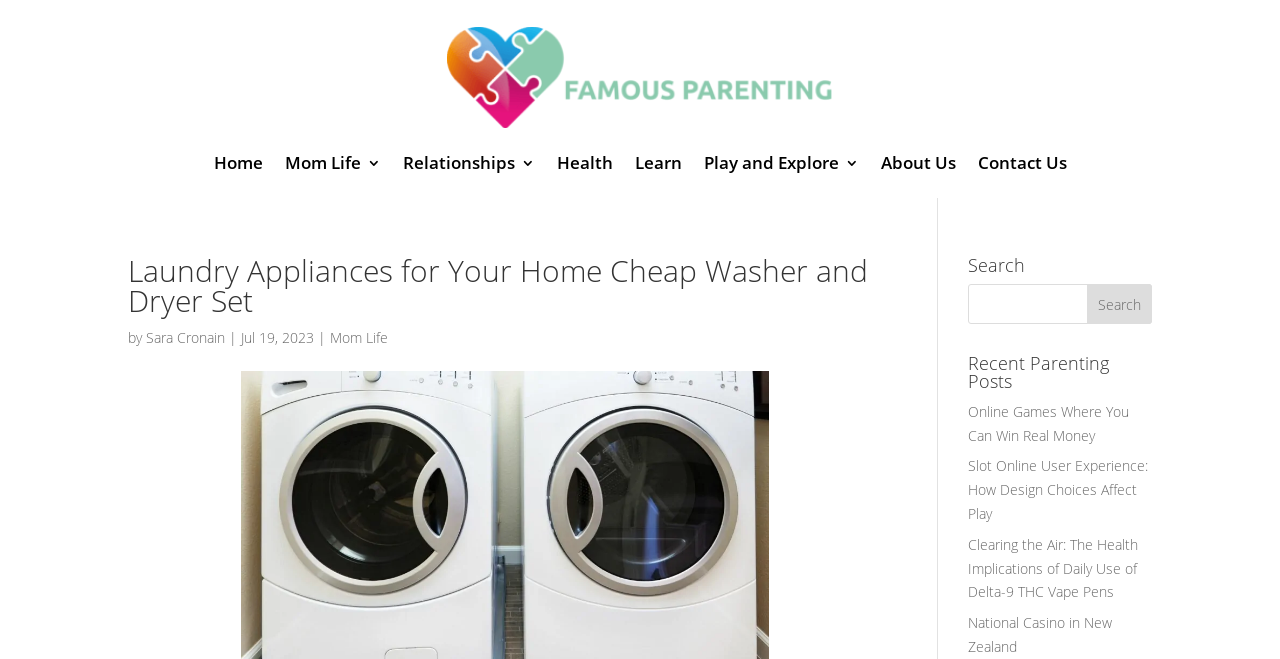Highlight the bounding box of the UI element that corresponds to this description: "Play and Explore".

[0.55, 0.236, 0.671, 0.27]